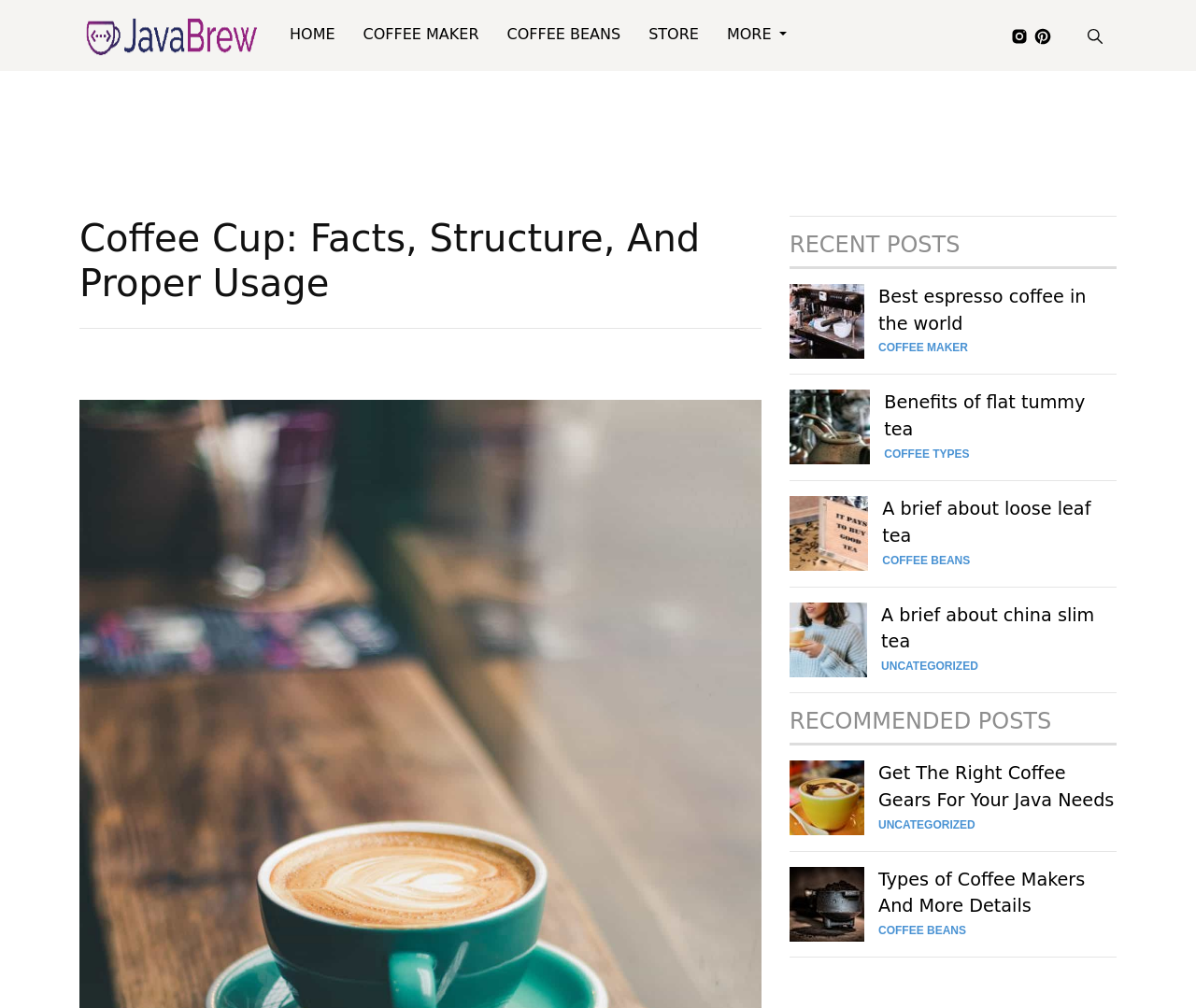Show the bounding box coordinates for the HTML element described as: "parent_node: HOME title="Coffee Blog"".

[0.07, 0.011, 0.218, 0.06]